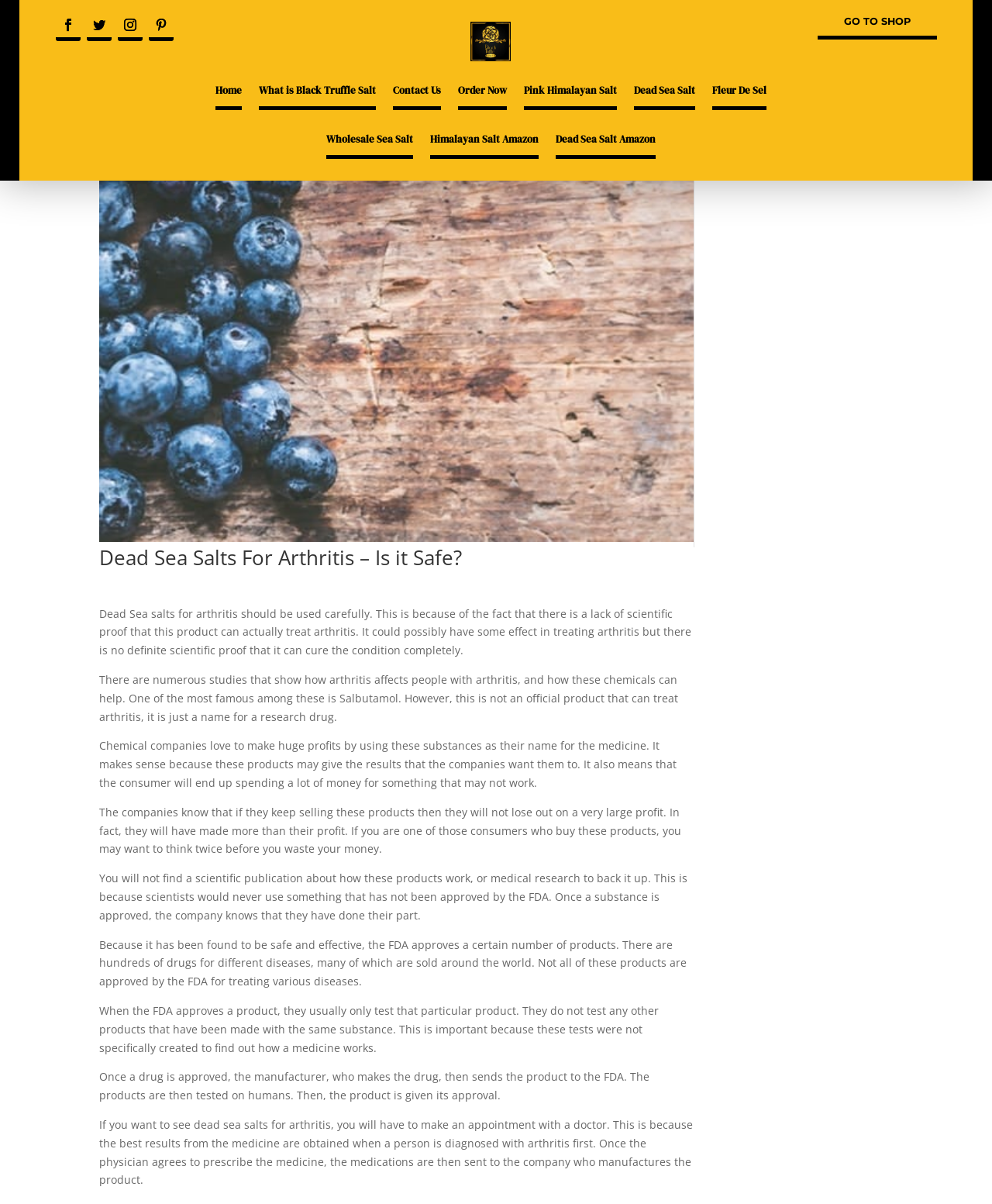What is the warning about chemical companies in the article?
Using the image, provide a detailed and thorough answer to the question.

I analyzed the article and found a section that warns about chemical companies making huge profits from selling products that are not approved by the FDA, and may not be effective in treating arthritis.